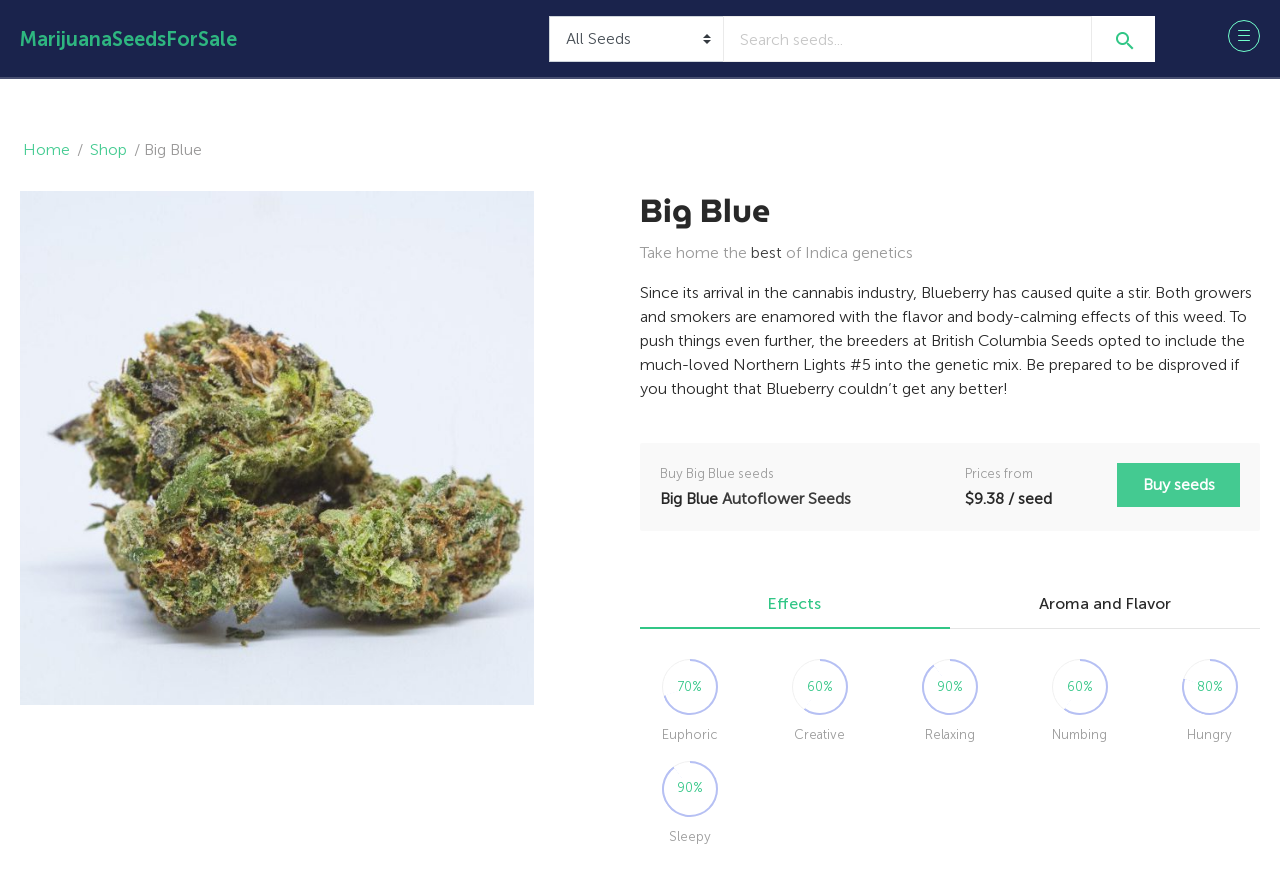Identify the bounding box coordinates of the part that should be clicked to carry out this instruction: "Buy Autoflower Seeds".

[0.564, 0.553, 0.665, 0.575]